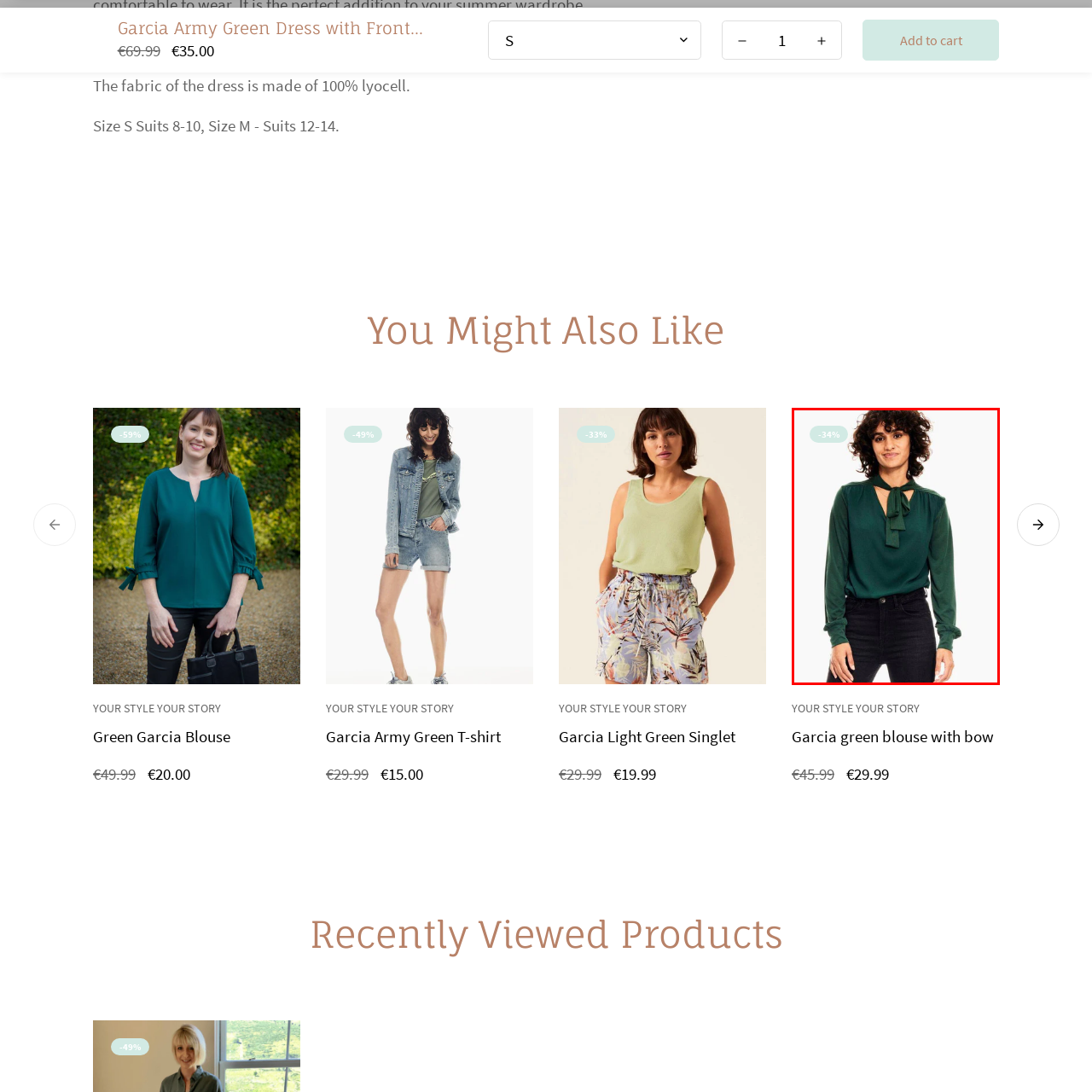Offer a detailed account of the image that is framed by the red bounding box.

This image features a stylish green blouse from the "Garcia" collection, characterized by its elegant design and sophisticated tie-neck detail. The model showcases the blouse, which is complemented by long sleeves and a flattering fit, perfect for both casual and formal occasions. A prominent discount tag indicates a 34% price reduction, suggesting a current promotional offer. The model's confident pose and natural curls accentuate the blouse’s chic appearance, making it an attractive option for those looking to enhance their wardrobe. The garment is versatile, suitable for pairing with various outfits, and embodies a blend of comfort and style.